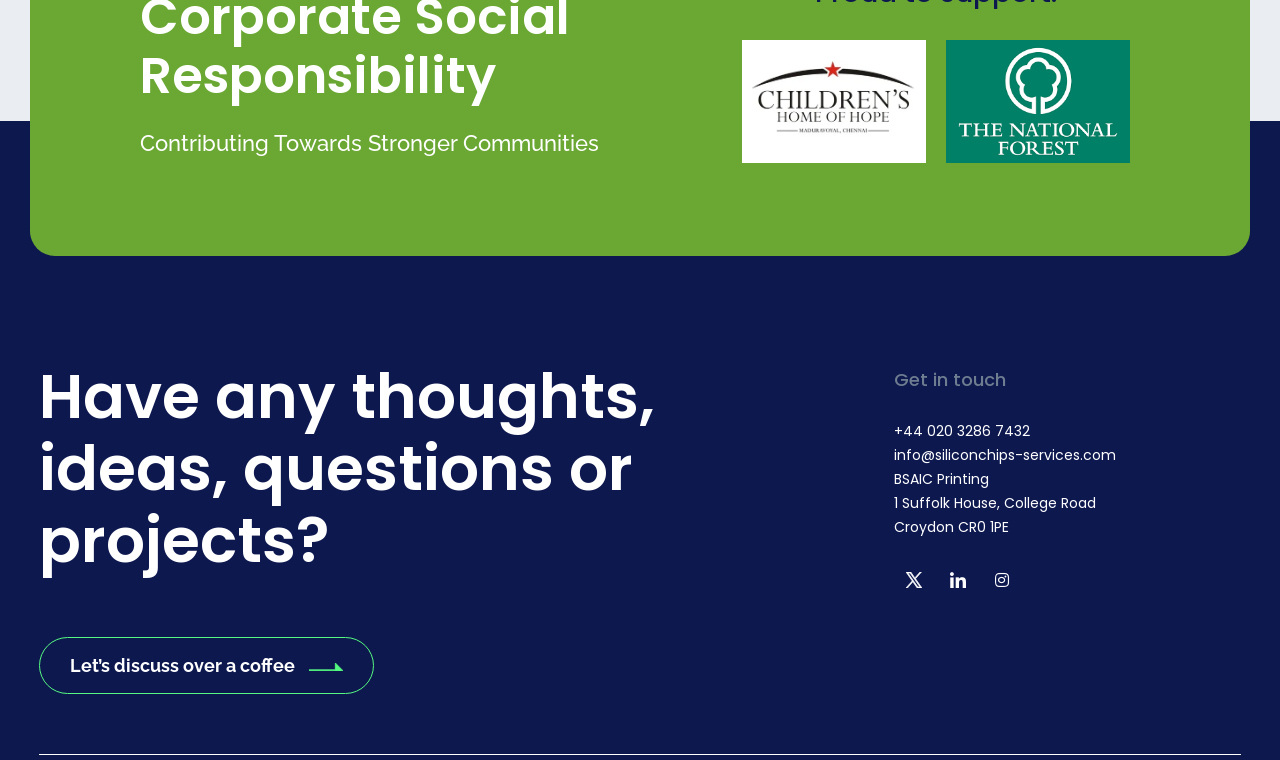Bounding box coordinates are specified in the format (top-left x, top-left y, bottom-right x, bottom-right y). All values are floating point numbers bounded between 0 and 1. Please provide the bounding box coordinate of the region this sentence describes: aria-label="Twitter"

[0.703, 0.742, 0.726, 0.781]